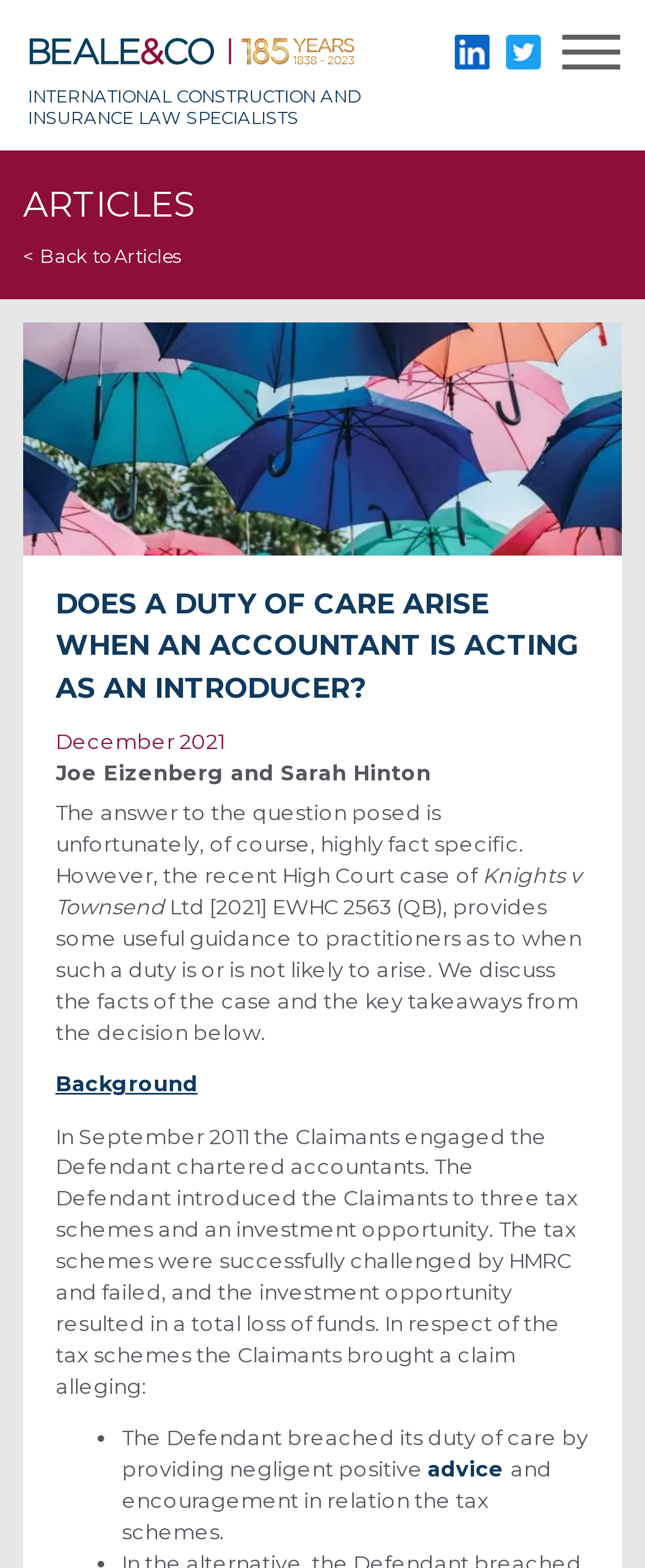Provide an in-depth caption for the elements present on the webpage.

The webpage is about an article discussing a specific court case, Knights v Townsend Ltd EWHC 2563, and its implications on accountants' duty of care when acting as introducers. 

At the top of the page, there are three links: "Beale & Co INTERNATIONAL CONSTRUCTION AND INSURANCE LAW SPECIALISTS" on the left, and "LinkedIn" and "Twitter" on the right. 

Below these links, there is a button labeled "Primary Menu" that, when expanded, reveals a menu with a header "ARTICLES" and a link "< Back to Articles". 

The main content of the article is divided into sections. The title of the article, "DOES A DUTY OF CARE ARISE WHEN AN ACCOUNTANT IS ACTING AS AN INTRODUCER?", is prominently displayed, followed by the date "December 2021" and the authors' names, "Joe Eizenberg and Sarah Hinton". 

The article's introduction summarizes the court case and its significance, stating that it provides guidance on when a duty of care is likely to arise. 

The next section, labeled "Background", provides more details about the case, including the facts and the claims made by the Claimants against the Defendant. 

A bulleted list follows, outlining the allegations made by the Claimants, including the Defendant's breach of duty of care and provision of negligent advice.